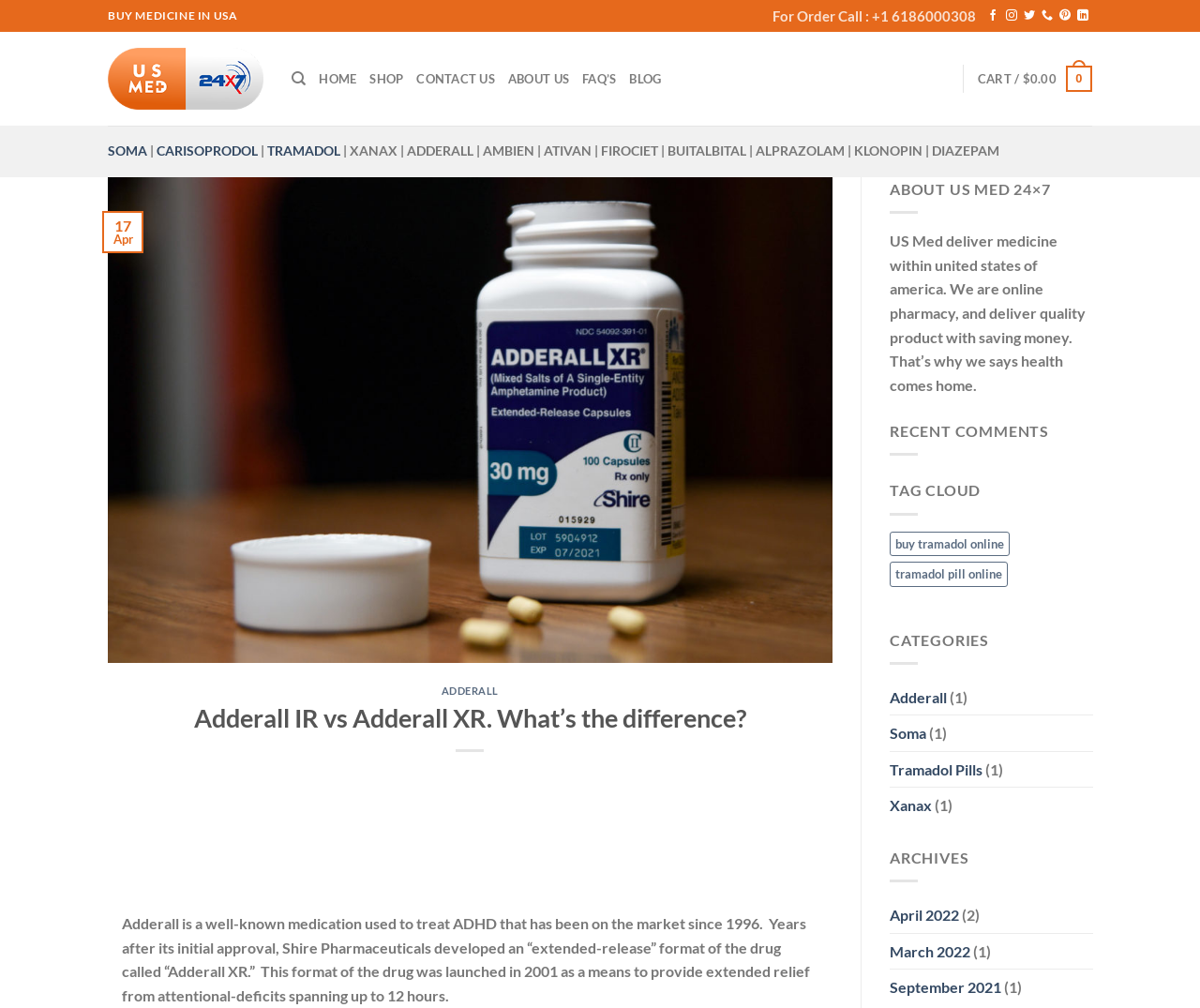Provide the bounding box coordinates for the UI element described in this sentence: "SOMA". The coordinates should be four float values between 0 and 1, i.e., [left, top, right, bottom].

[0.09, 0.142, 0.123, 0.157]